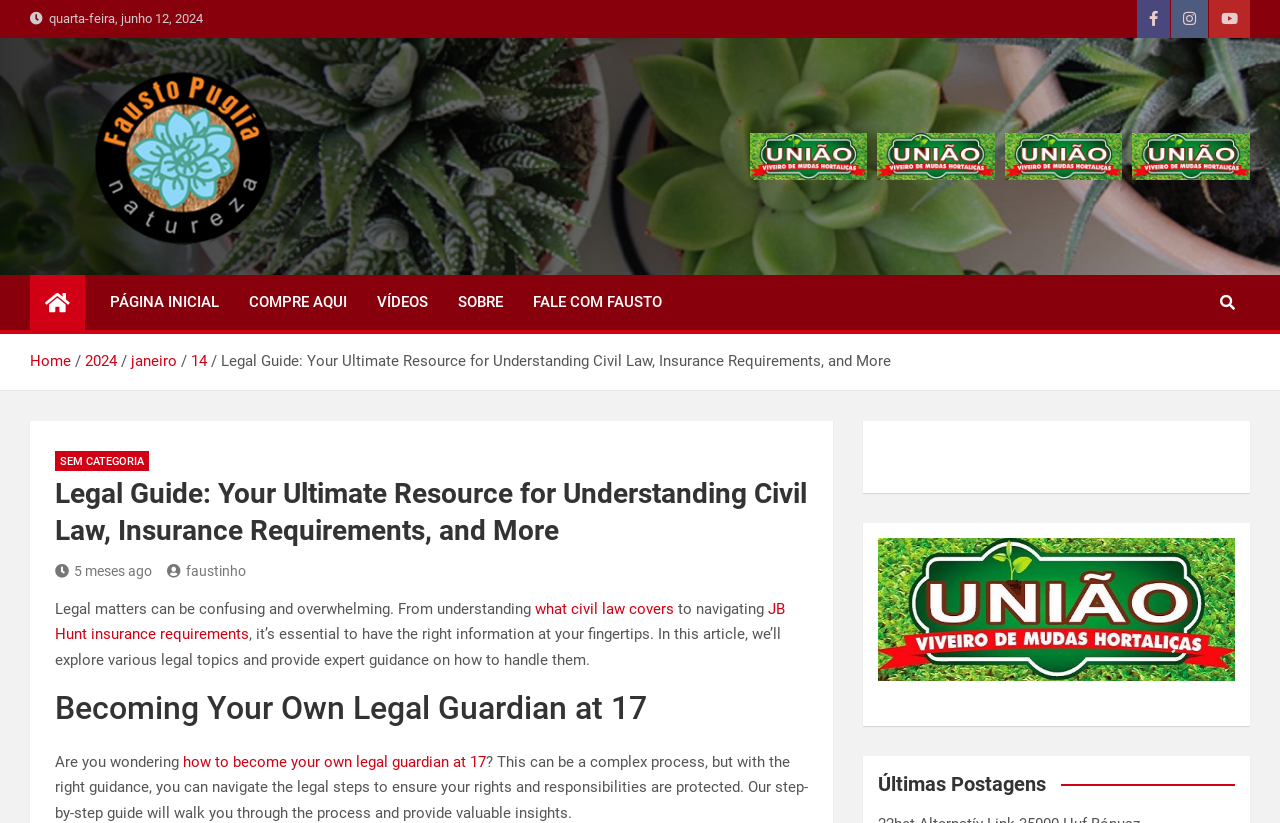Kindly determine the bounding box coordinates for the clickable area to achieve the given instruction: "Click on the Fausto Púglia Natureza link".

[0.023, 0.089, 0.313, 0.118]